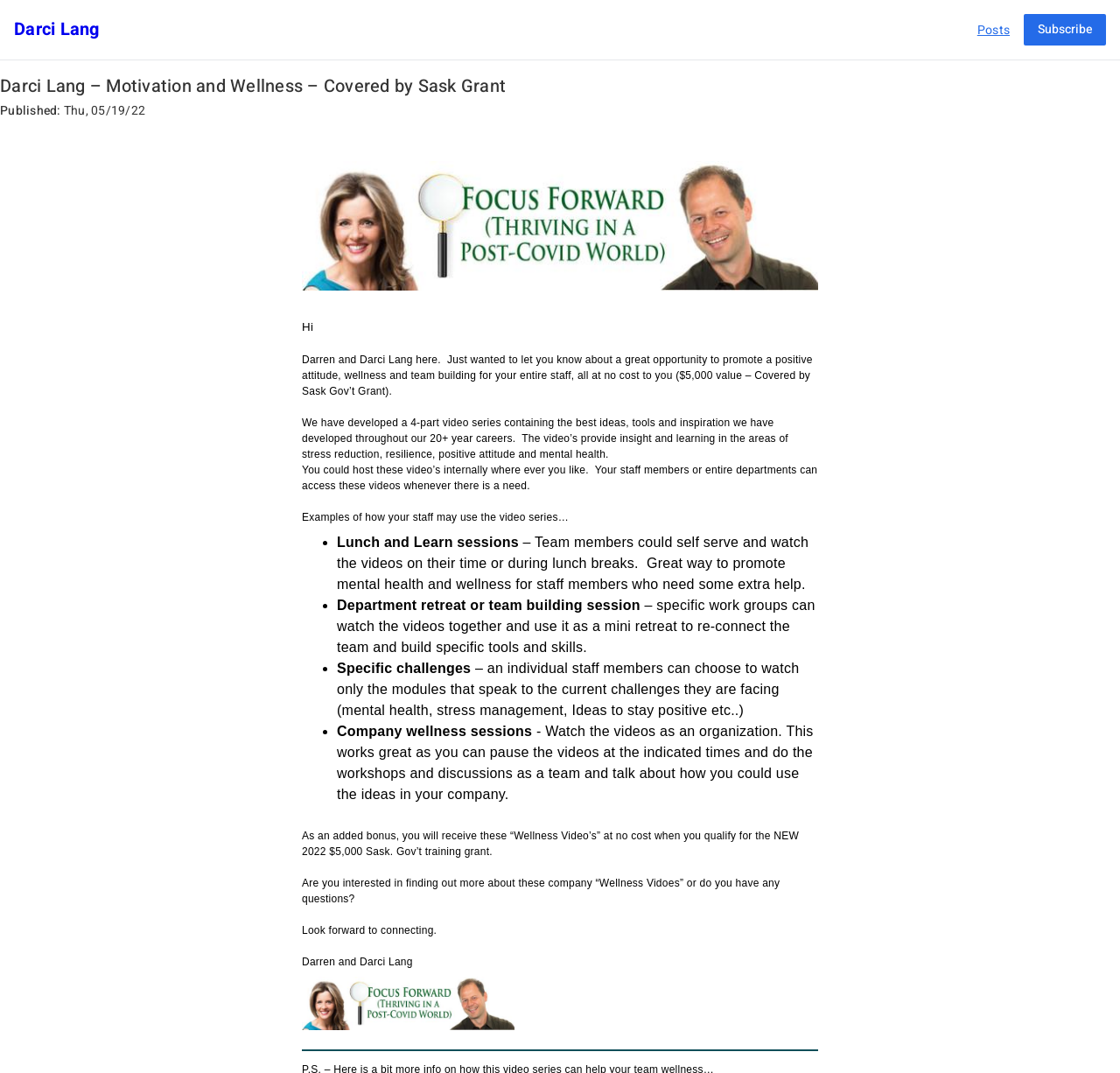Answer the question below in one word or phrase:
What is the purpose of the video series?

To promote wellness and team building